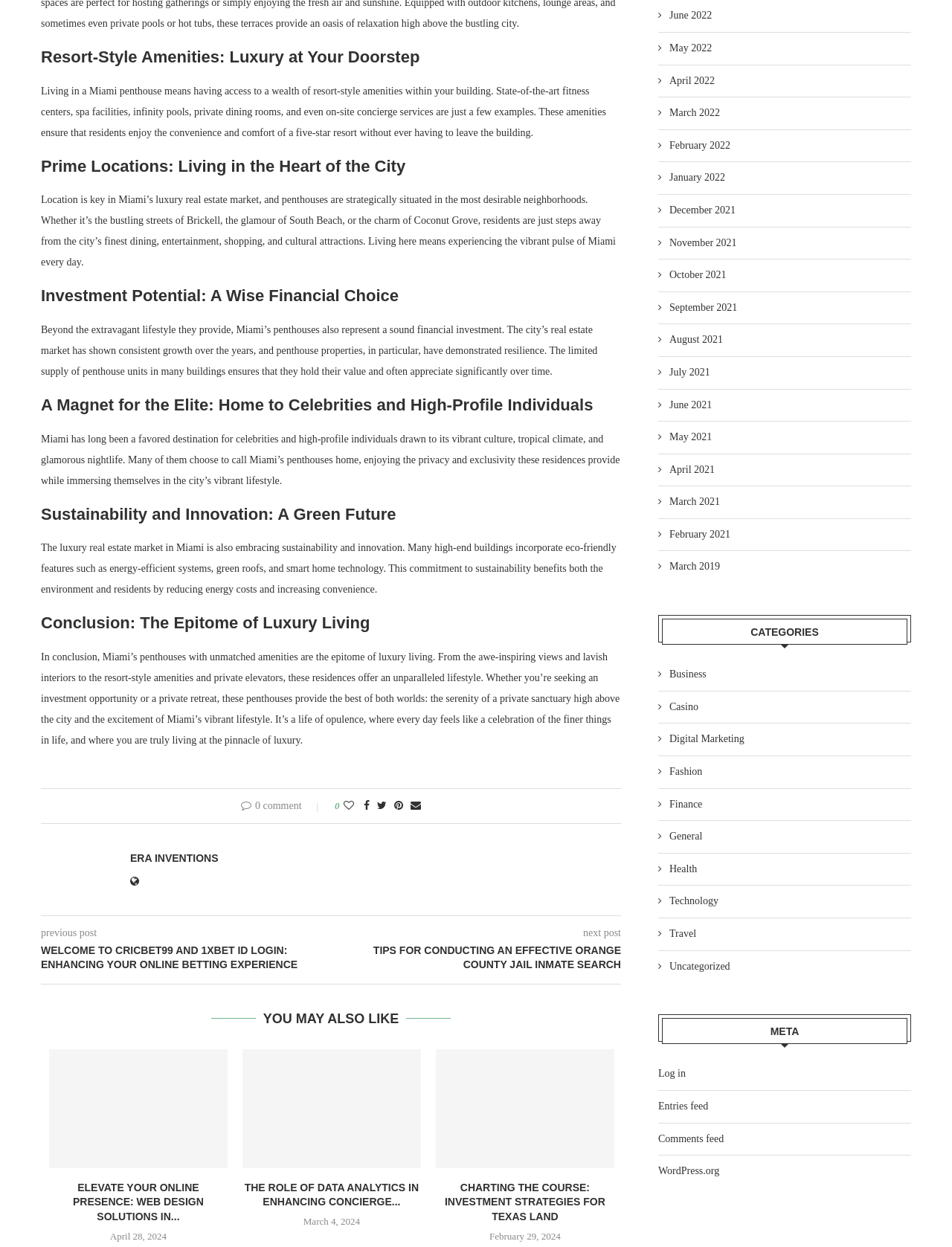Indicate the bounding box coordinates of the element that must be clicked to execute the instruction: "Contact Jodi O Photography". The coordinates should be given as four float numbers between 0 and 1, i.e., [left, top, right, bottom].

None